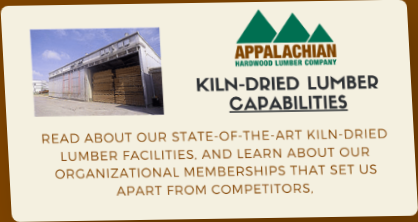Can you give a comprehensive explanation to the question given the content of the image?
What is visible on the left side of the image?

On the left side of the image, a warehouse with neatly stacked lumber is visible, showcasing the scale and organization of the company's facilities, which is an important aspect of their kiln-dried lumber capabilities.